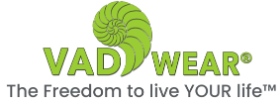Reply to the question with a single word or phrase:
What is the purpose of Ventricular Assist Devices?

To enhance quality of life